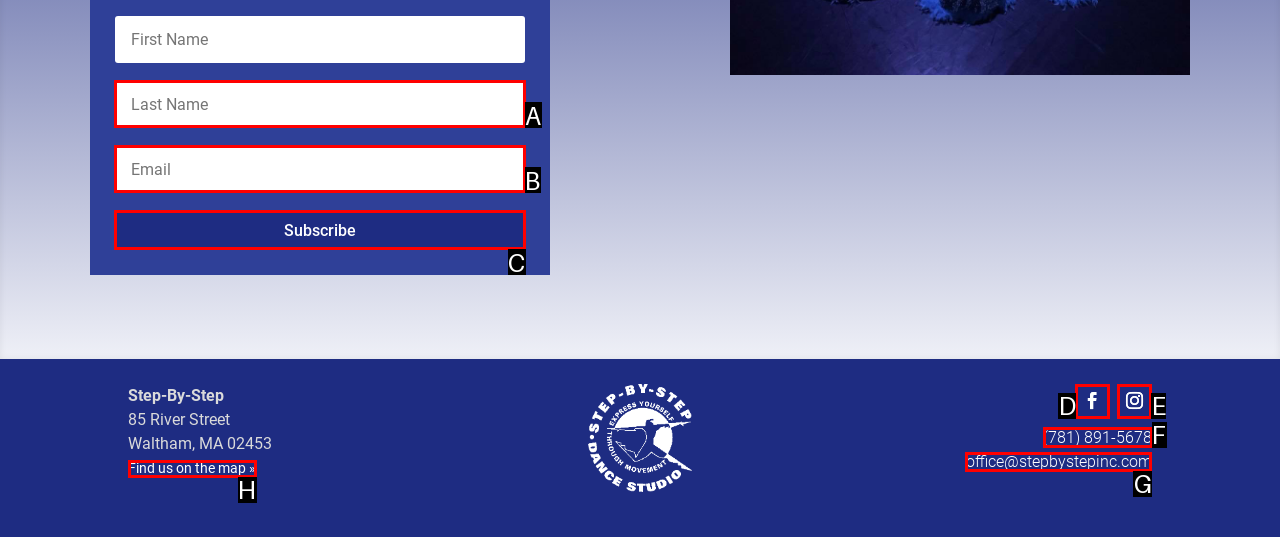Given the task: Call the office phone number, tell me which HTML element to click on.
Answer with the letter of the correct option from the given choices.

F